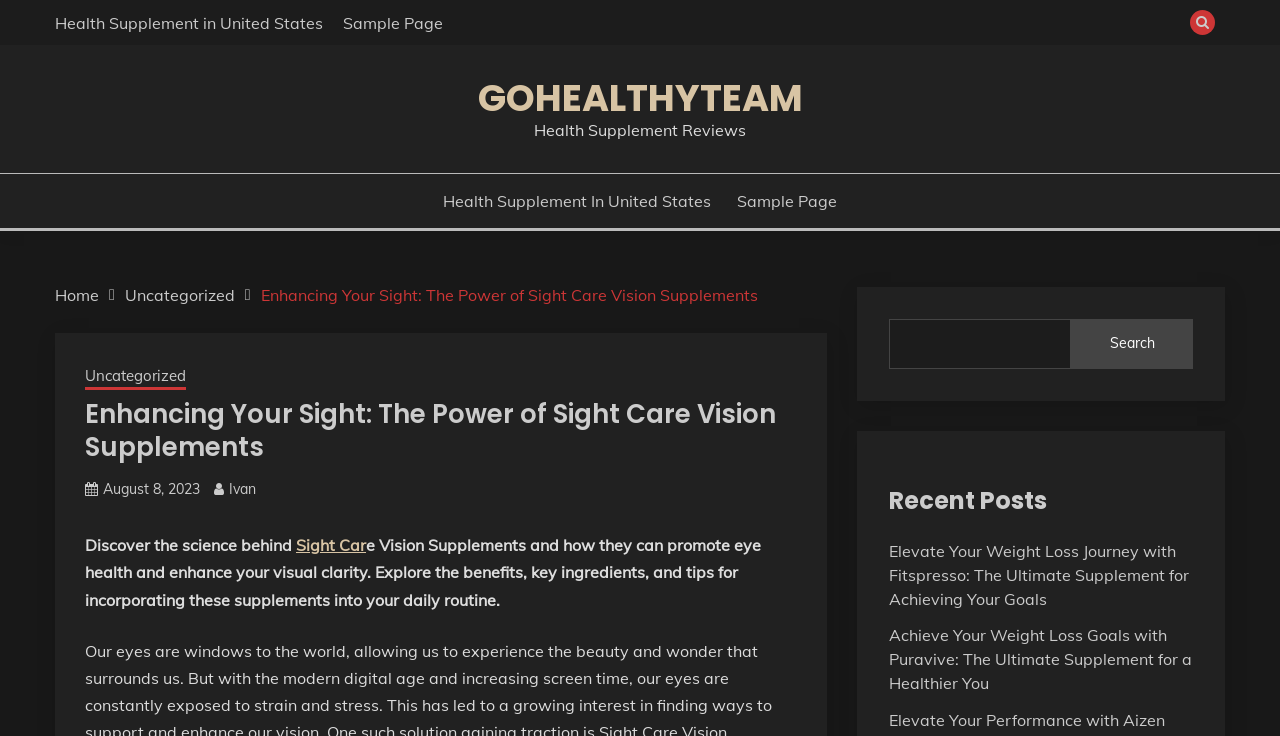Pinpoint the bounding box coordinates of the area that must be clicked to complete this instruction: "Click the 'Health Supplement in United States' link".

[0.043, 0.017, 0.252, 0.044]